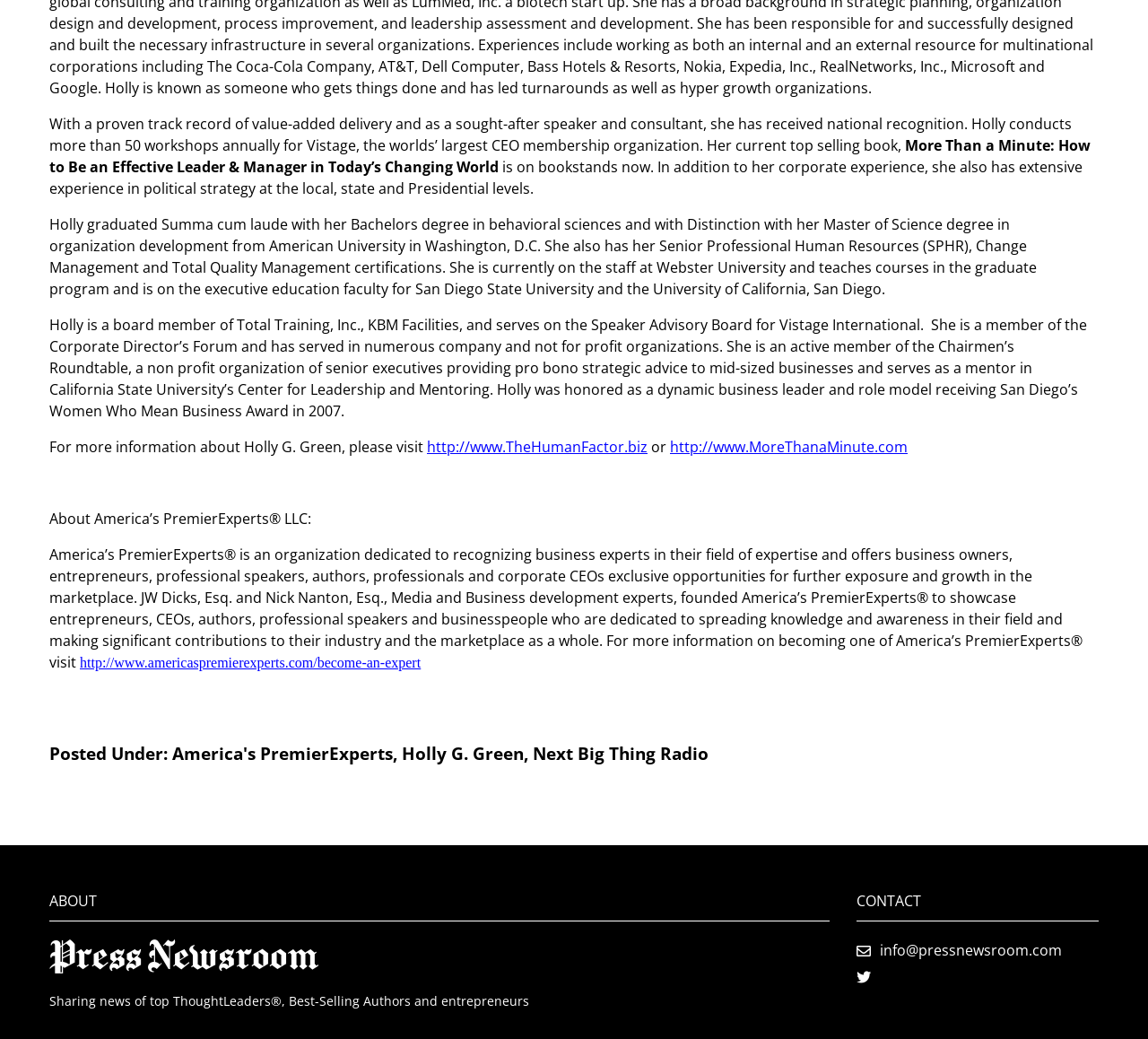Can you show the bounding box coordinates of the region to click on to complete the task described in the instruction: "Learn more about America's PremierExperts"?

[0.07, 0.631, 0.367, 0.645]